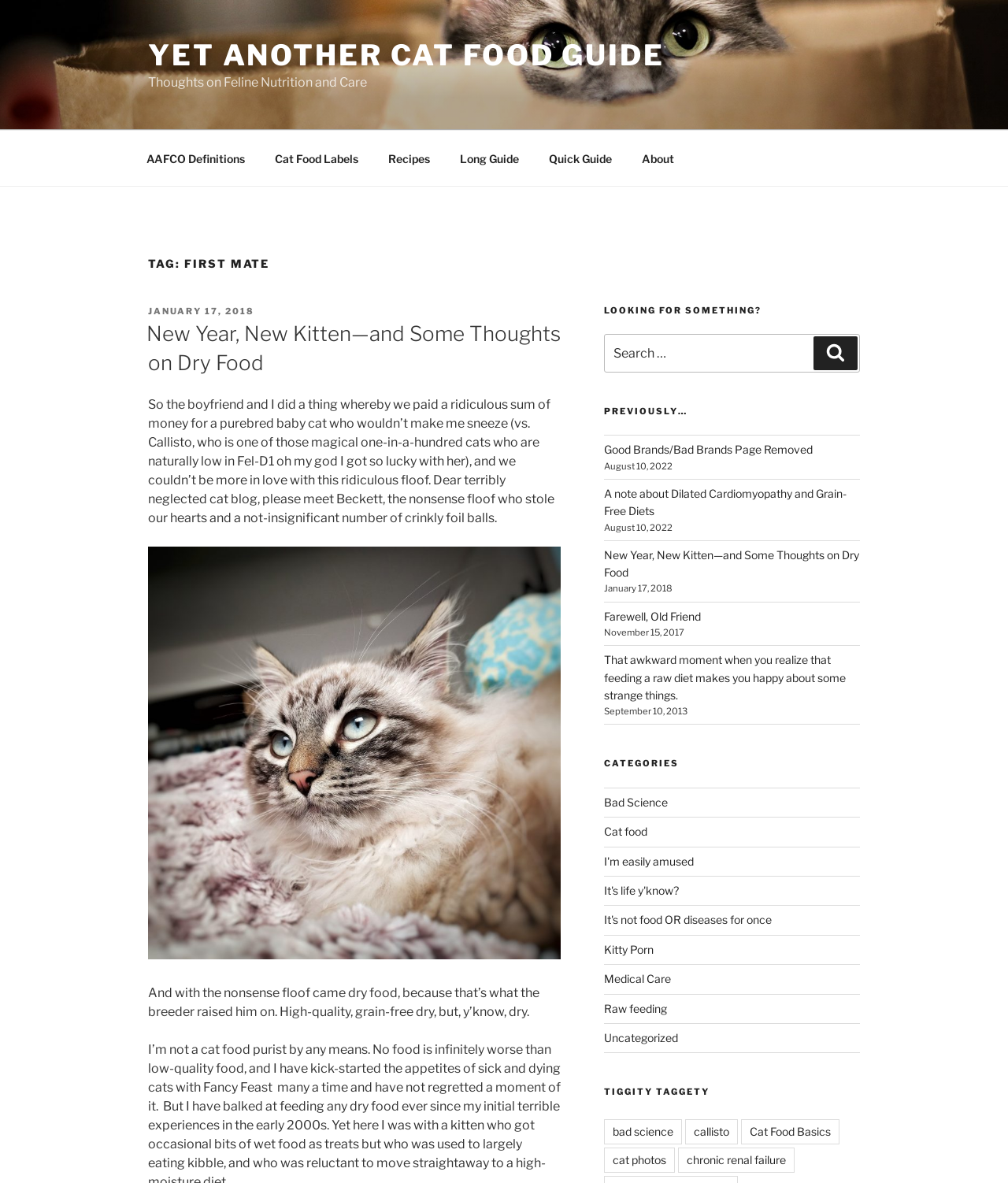Kindly determine the bounding box coordinates of the area that needs to be clicked to fulfill this instruction: "Browse the 'Cat food' category".

[0.599, 0.697, 0.642, 0.709]